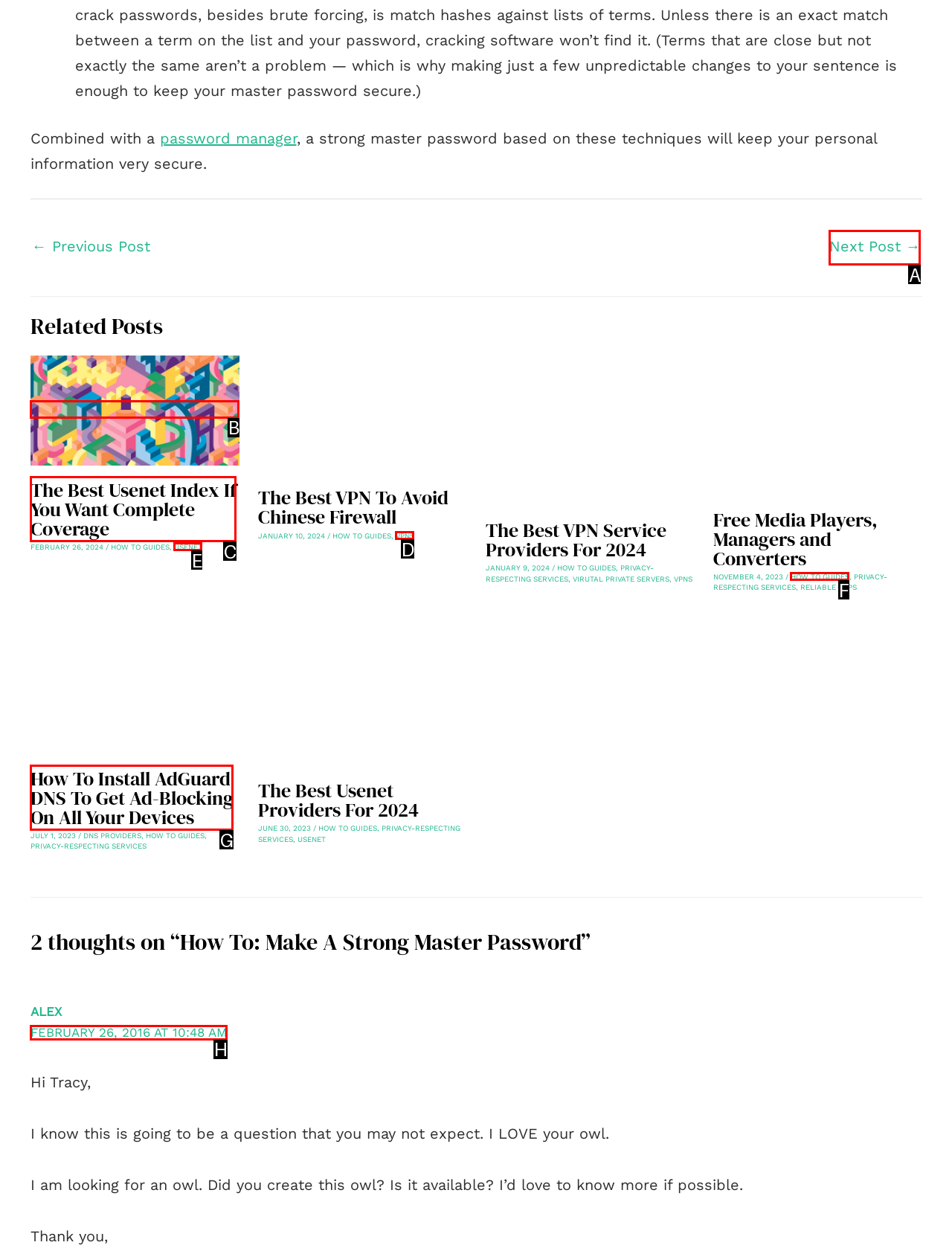Identify the HTML element that should be clicked to accomplish the task: Go to the 'Next Post'
Provide the option's letter from the given choices.

A